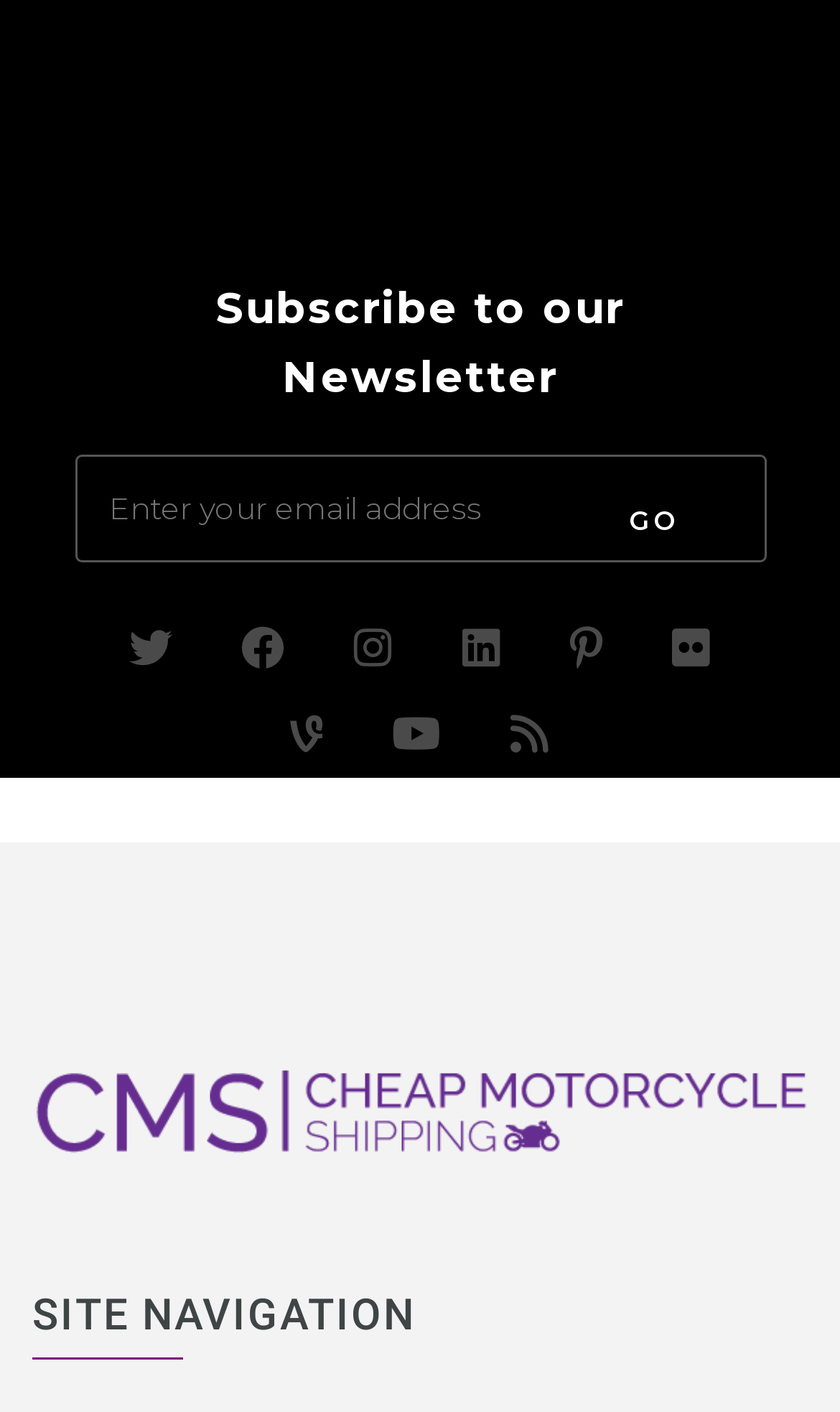Pinpoint the bounding box coordinates for the area that should be clicked to perform the following instruction: "Read about Best Cheap Motorcycle Shipping".

[0.038, 0.77, 0.962, 0.807]